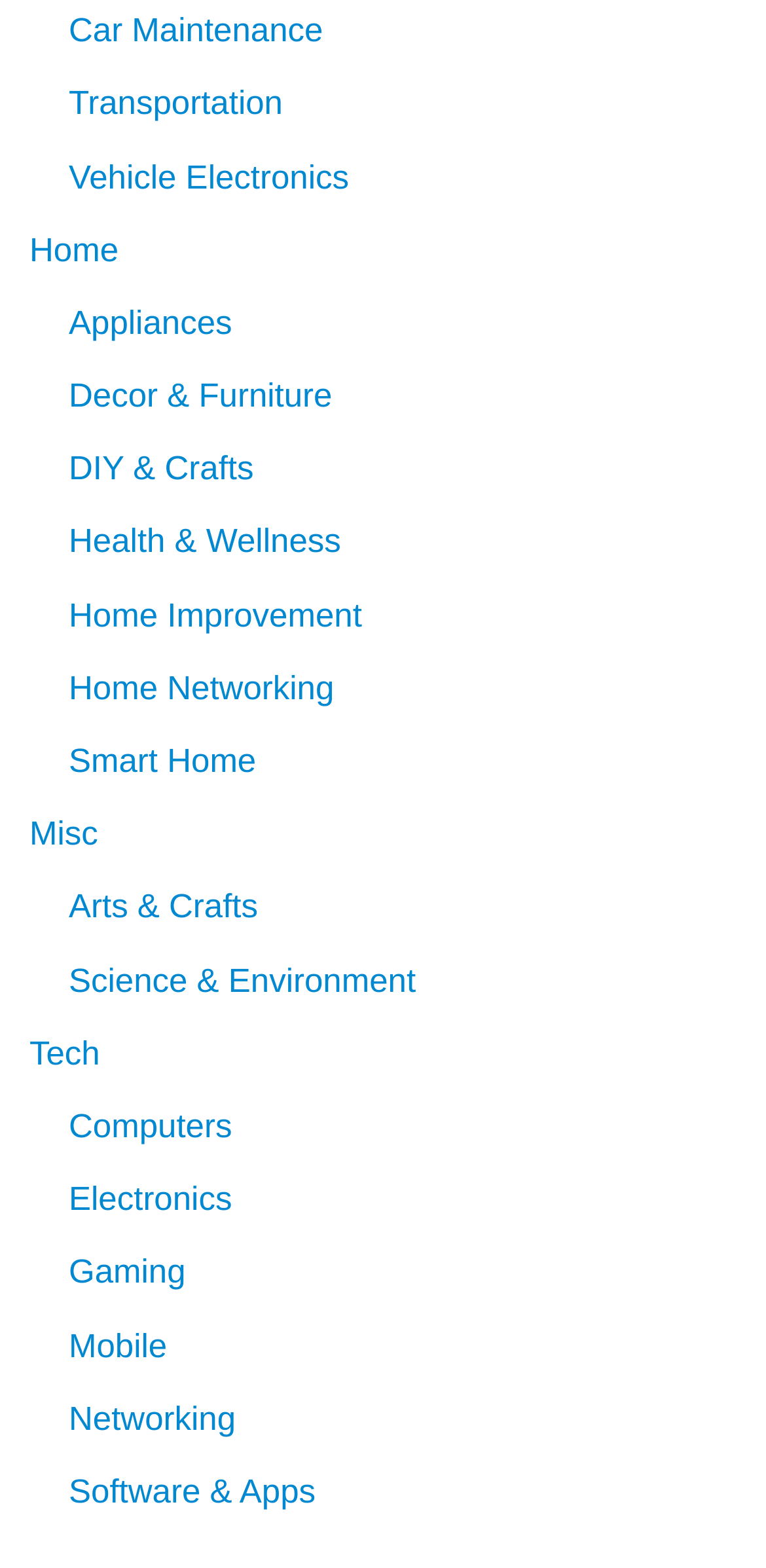Is there a category for 'Health'?
Based on the image, answer the question with a single word or brief phrase.

Yes